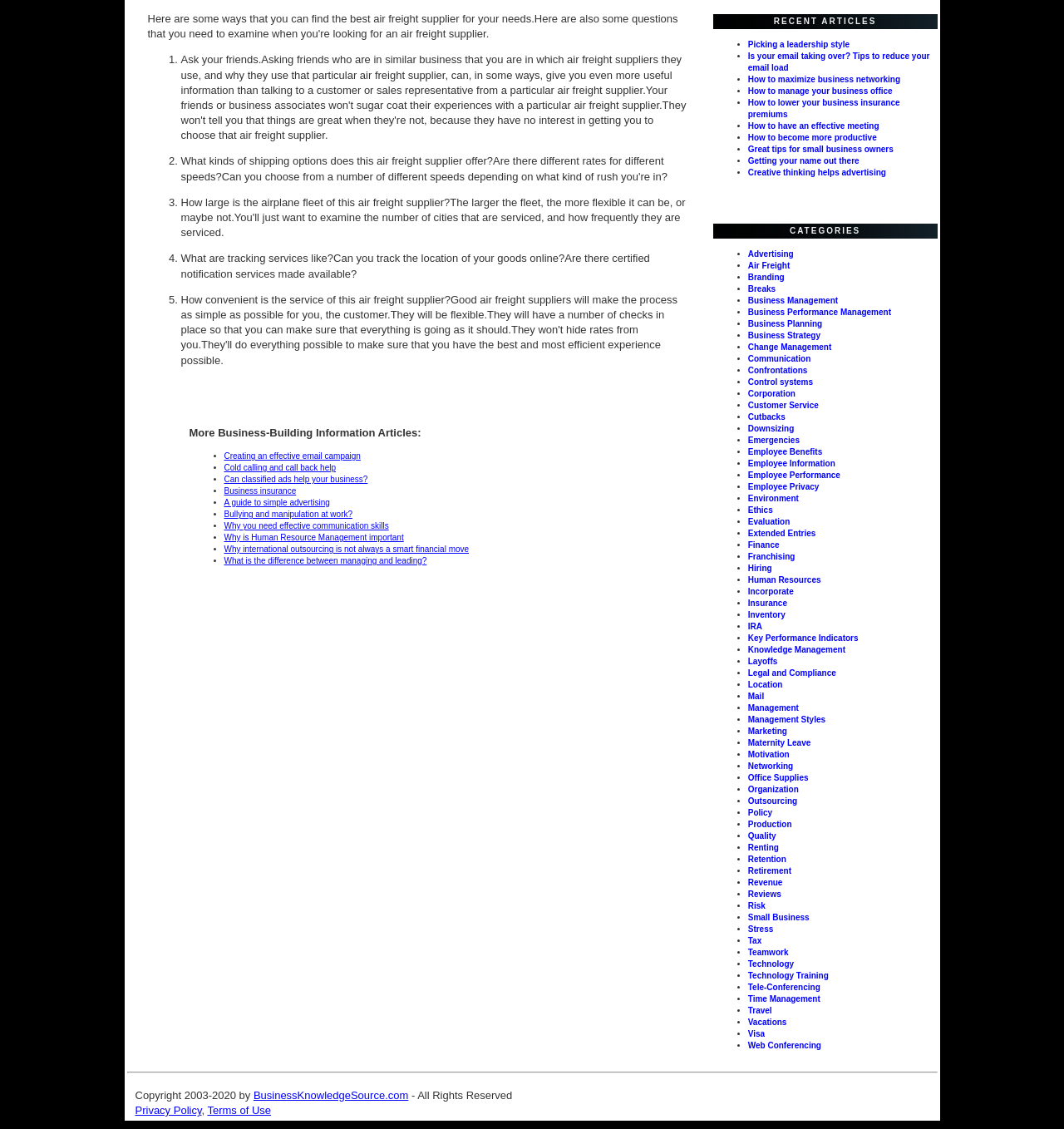Specify the bounding box coordinates of the area to click in order to execute this command: 'Browse 'More Business-Building Information Articles''. The coordinates should consist of four float numbers ranging from 0 to 1, and should be formatted as [left, top, right, bottom].

[0.178, 0.378, 0.396, 0.389]